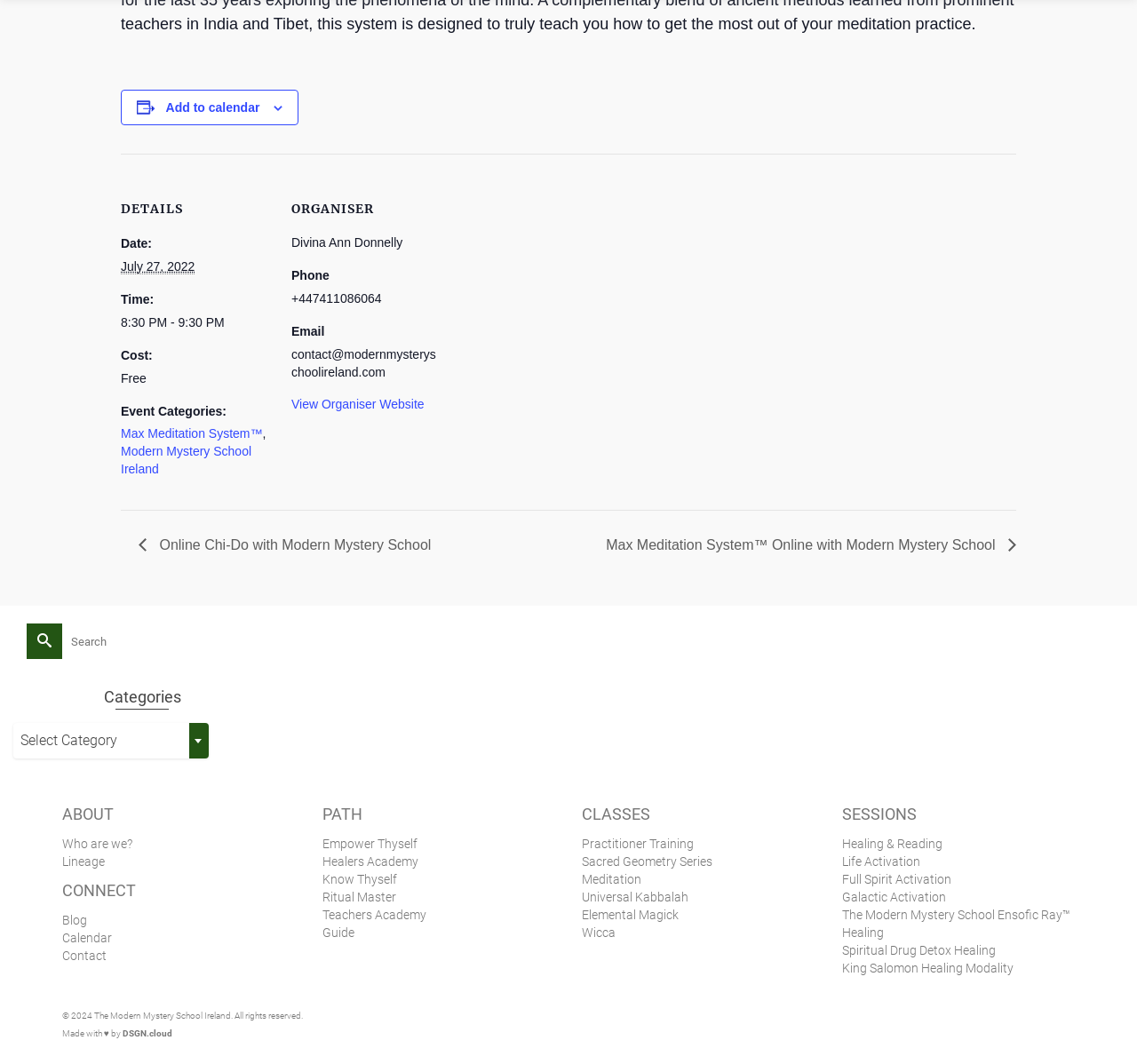Please answer the following question using a single word or phrase: What is the phone number of the organiser?

+447411086064